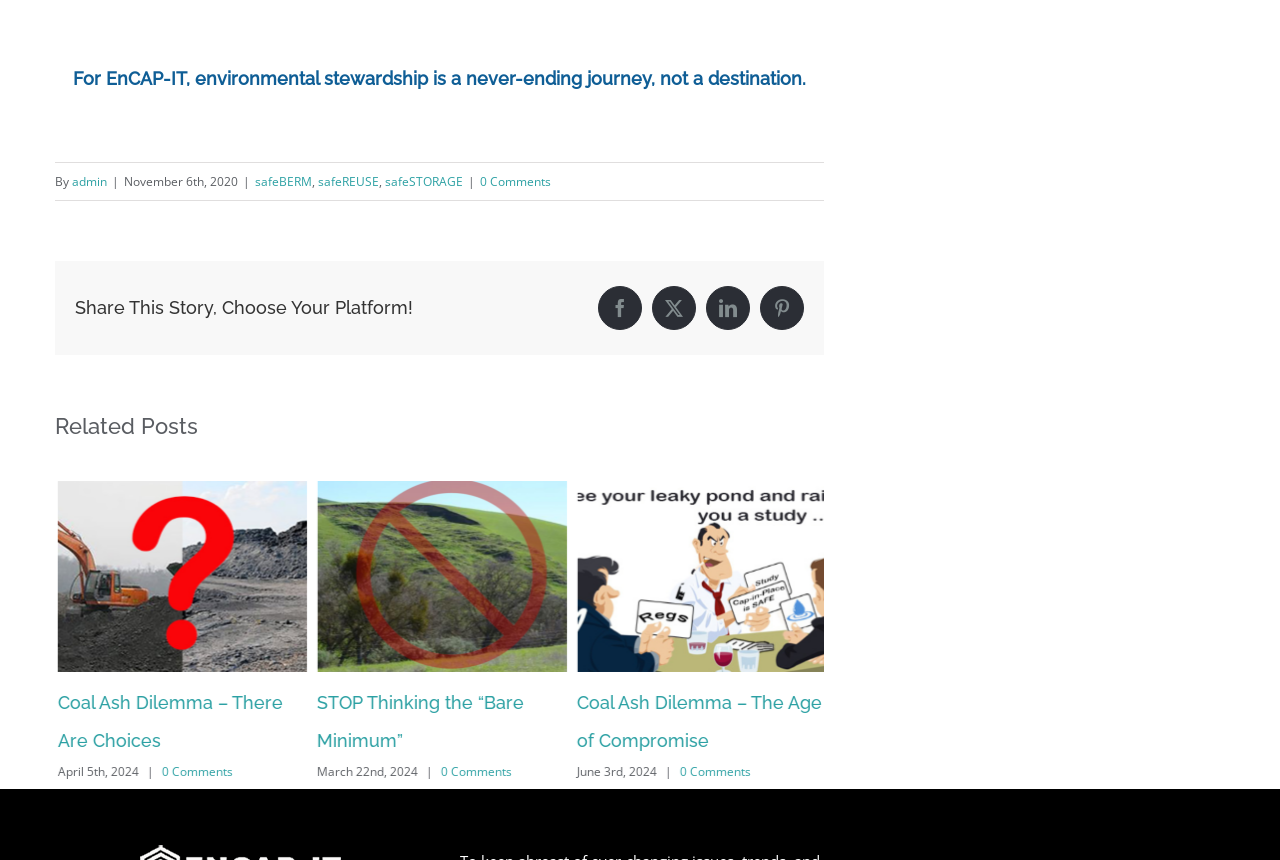Locate the bounding box coordinates of the UI element described by: "Facebook". The bounding box coordinates should consist of four float numbers between 0 and 1, i.e., [left, top, right, bottom].

[0.467, 0.332, 0.502, 0.383]